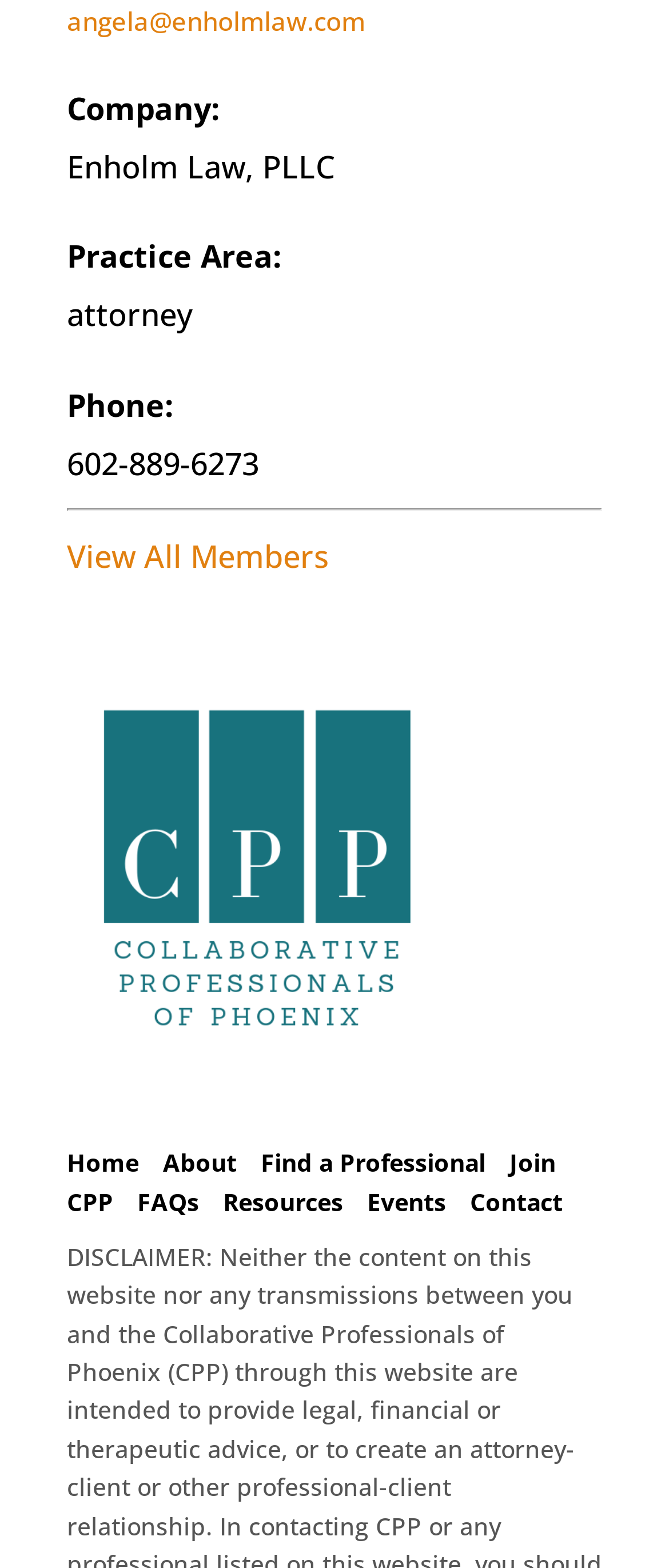Identify the bounding box for the element characterized by the following description: "Add to Cart".

None